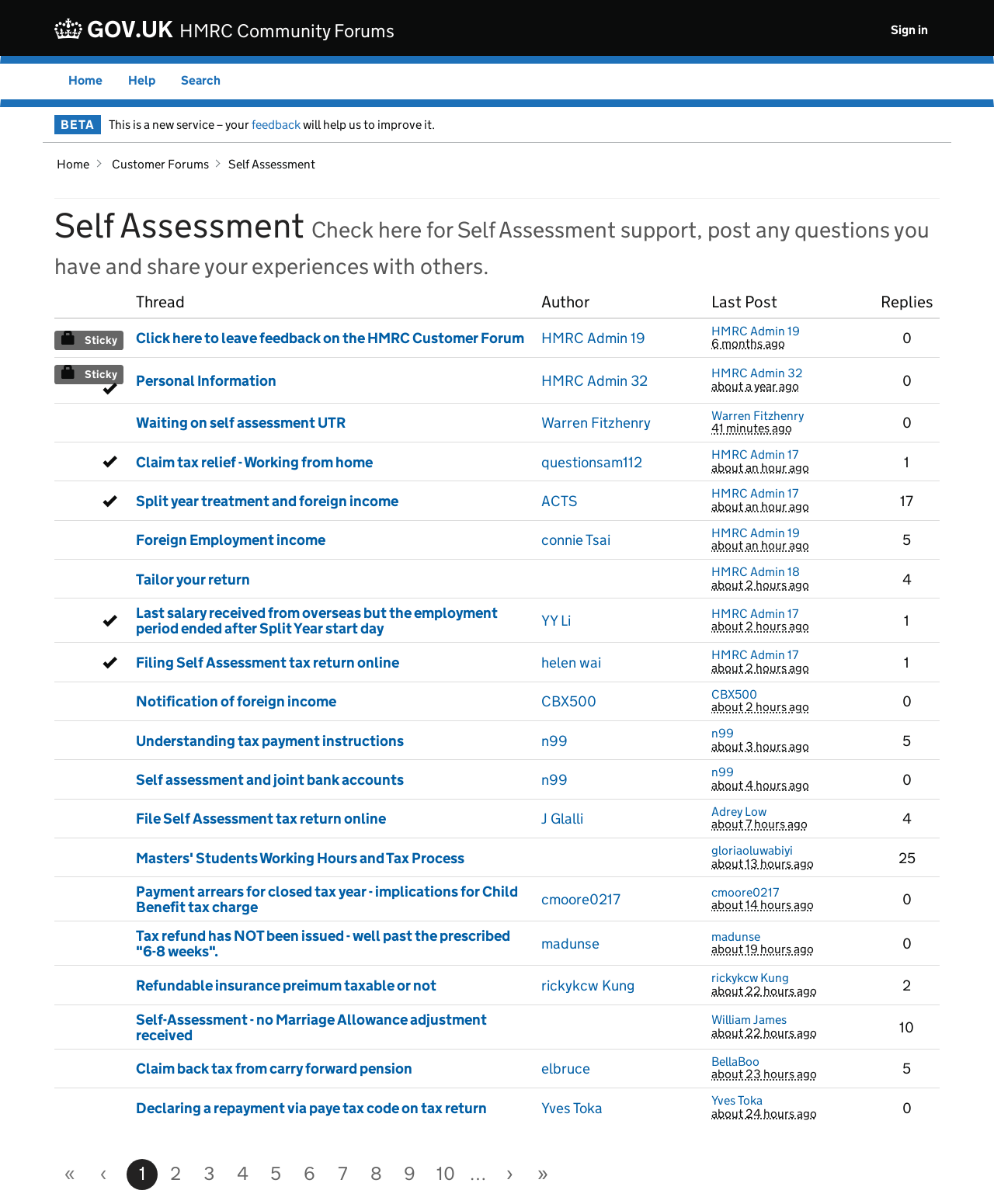Identify the bounding box coordinates of the region that needs to be clicked to carry out this instruction: "Click the link to discover beautiful Fort Myers, Florida". Provide these coordinates as four float numbers ranging from 0 to 1, i.e., [left, top, right, bottom].

None